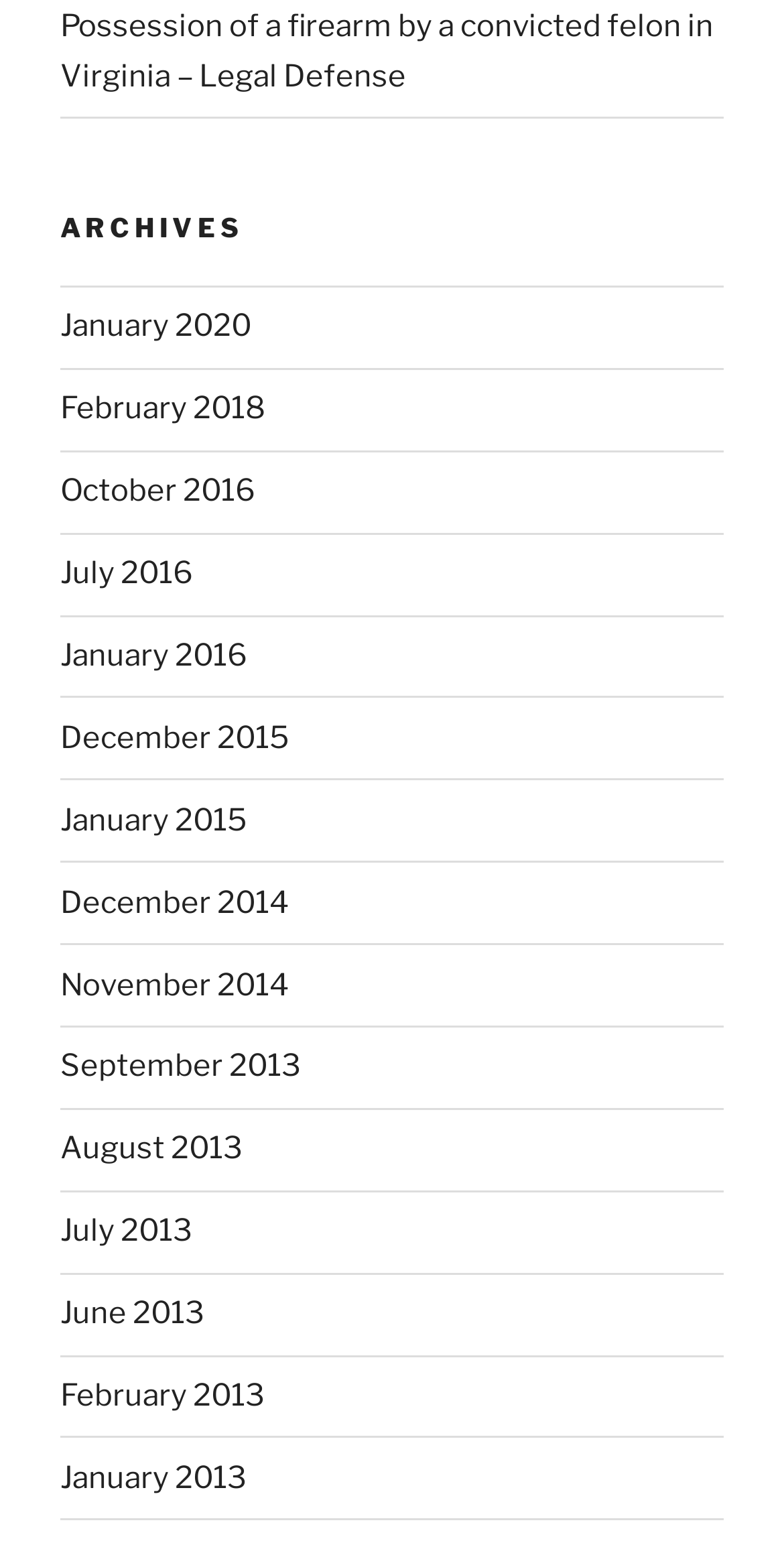What is the common theme among the links under 'ARCHIVES'?
Based on the image, give a concise answer in the form of a single word or short phrase.

Months and years